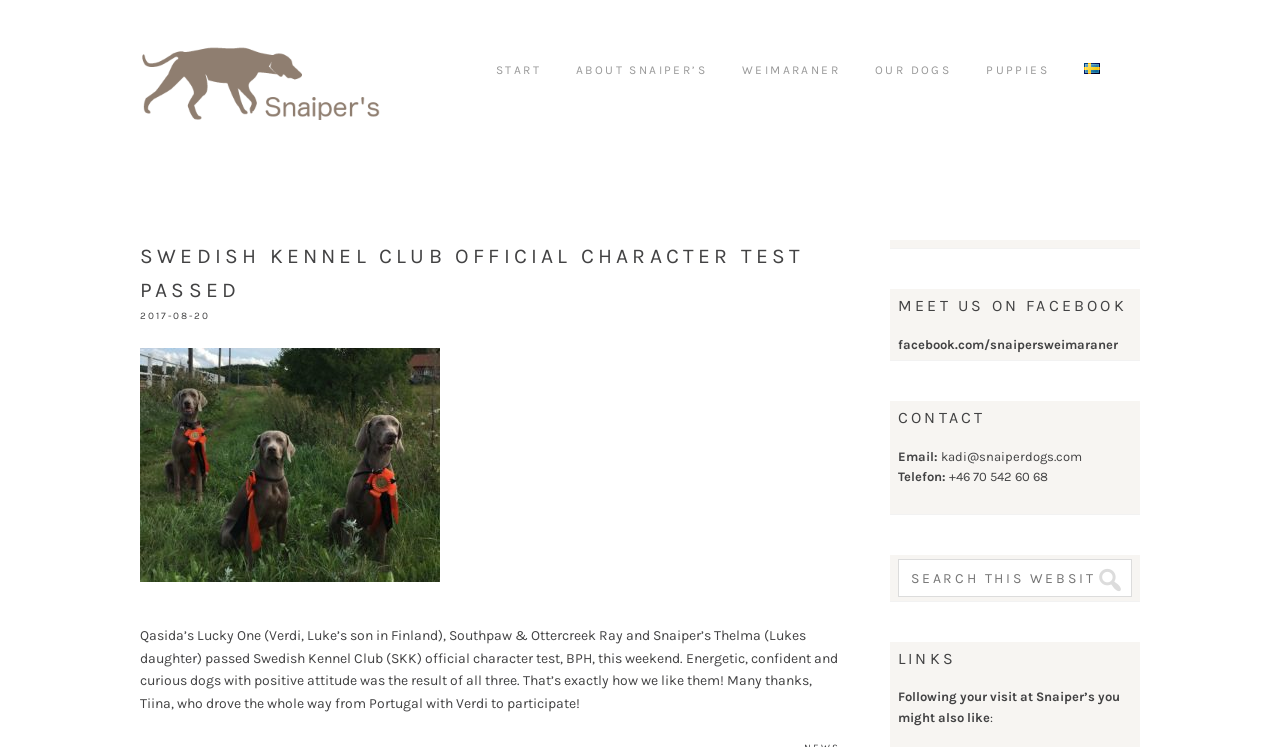Give a one-word or one-phrase response to the question:
What is the date of the Swedish Kennel Club official character test?

2017-08-20